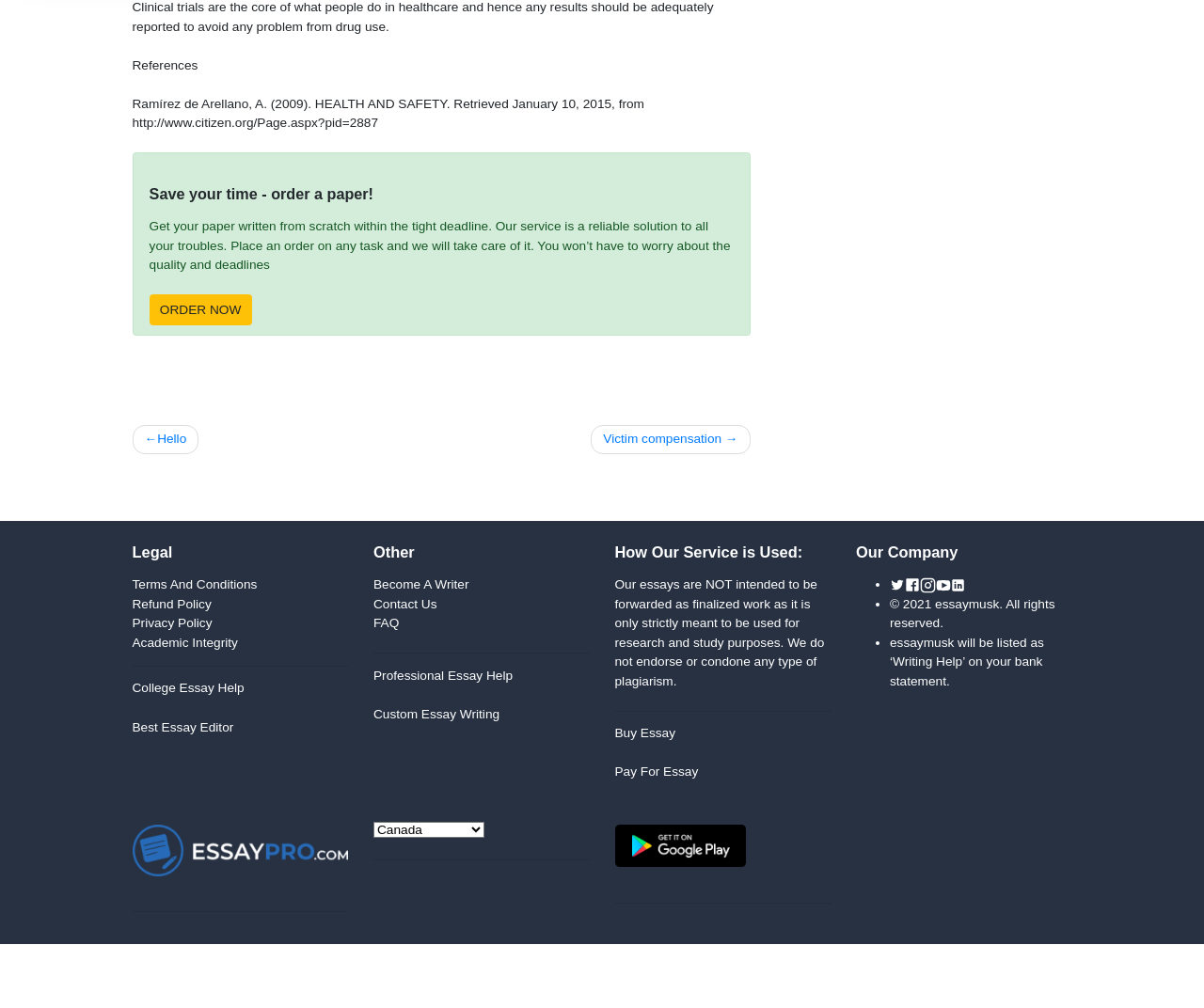Please find the bounding box coordinates of the element that needs to be clicked to perform the following instruction: "View terms and conditions". The bounding box coordinates should be four float numbers between 0 and 1, represented as [left, top, right, bottom].

[0.122, 0.769, 0.237, 0.785]